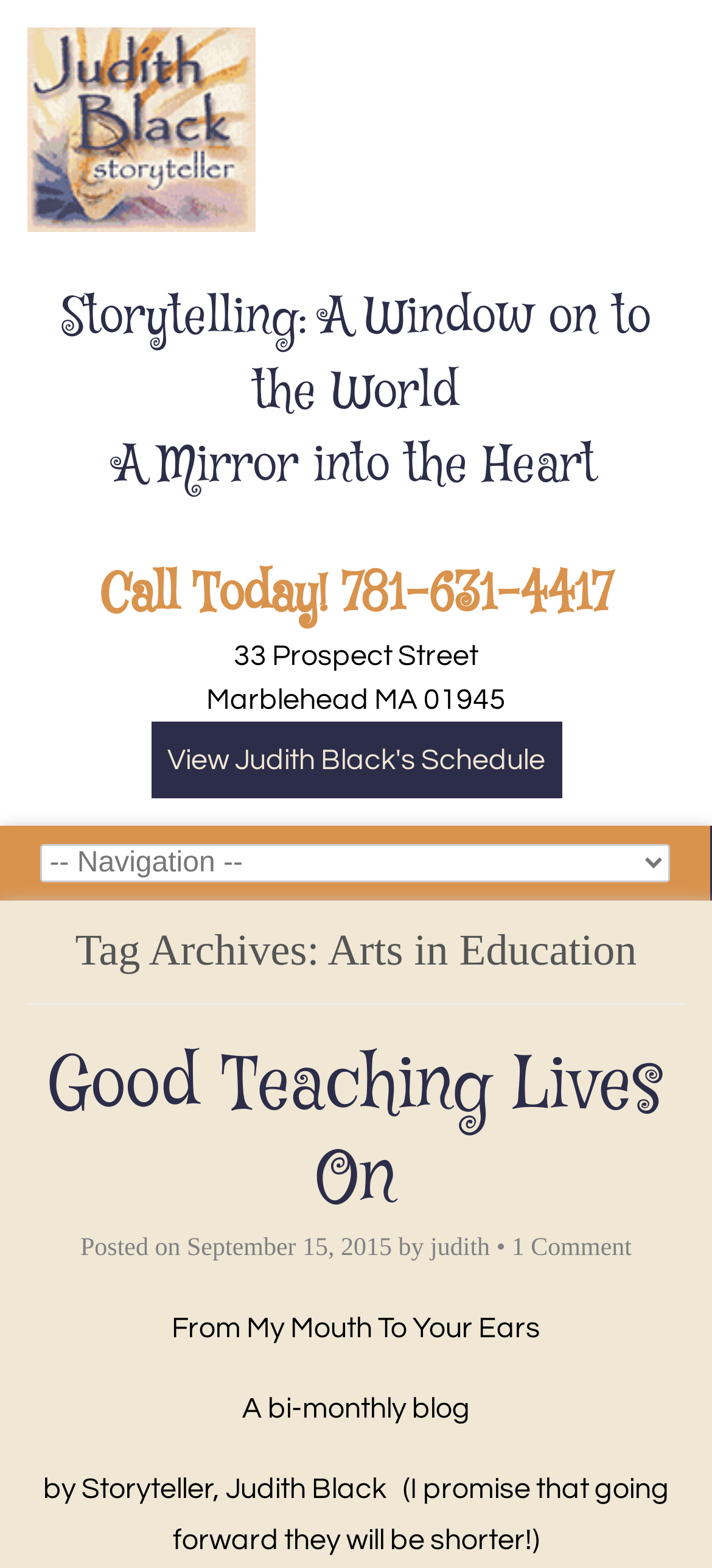What is the name of the storyteller?
Please use the visual content to give a single word or phrase answer.

Judith Black